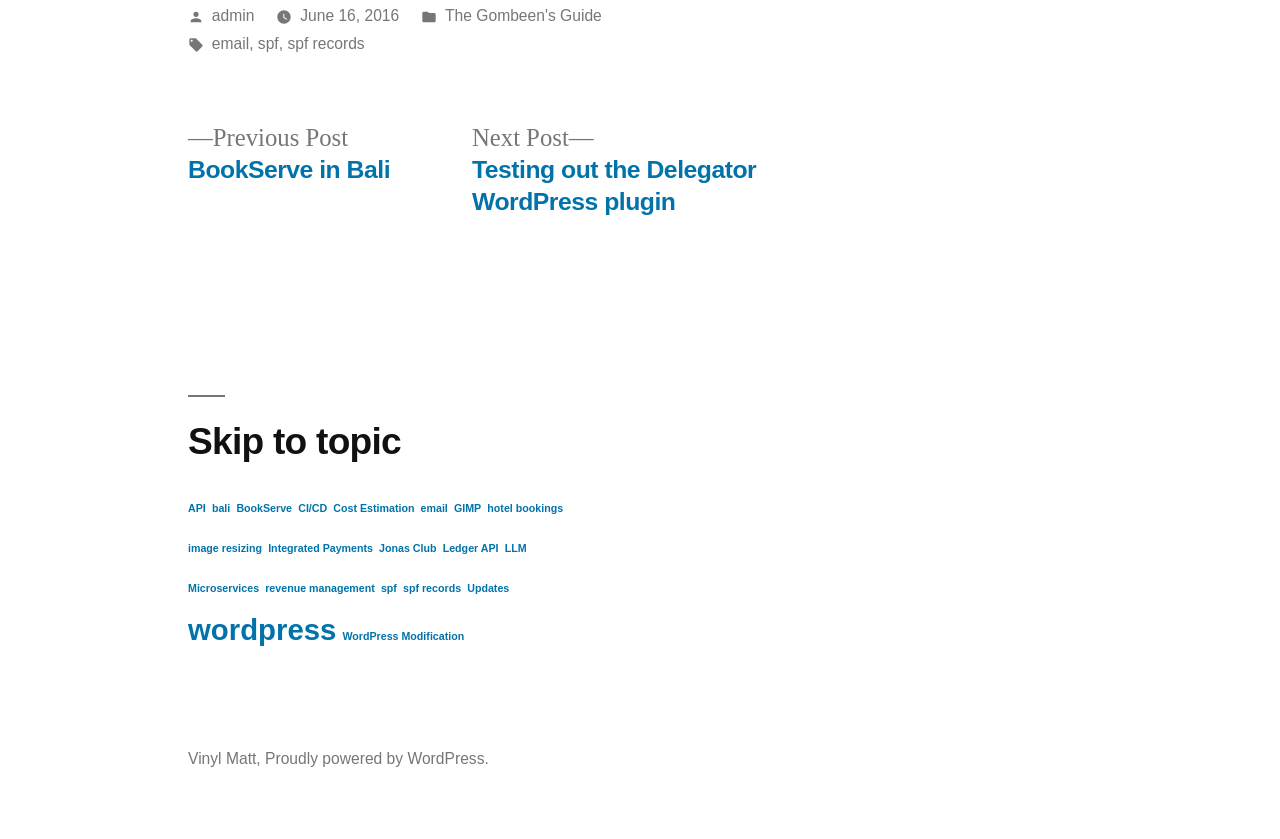Determine the bounding box coordinates for the clickable element to execute this instruction: "Visit Vinyl Matt's page". Provide the coordinates as four float numbers between 0 and 1, i.e., [left, top, right, bottom].

[0.147, 0.894, 0.2, 0.914]